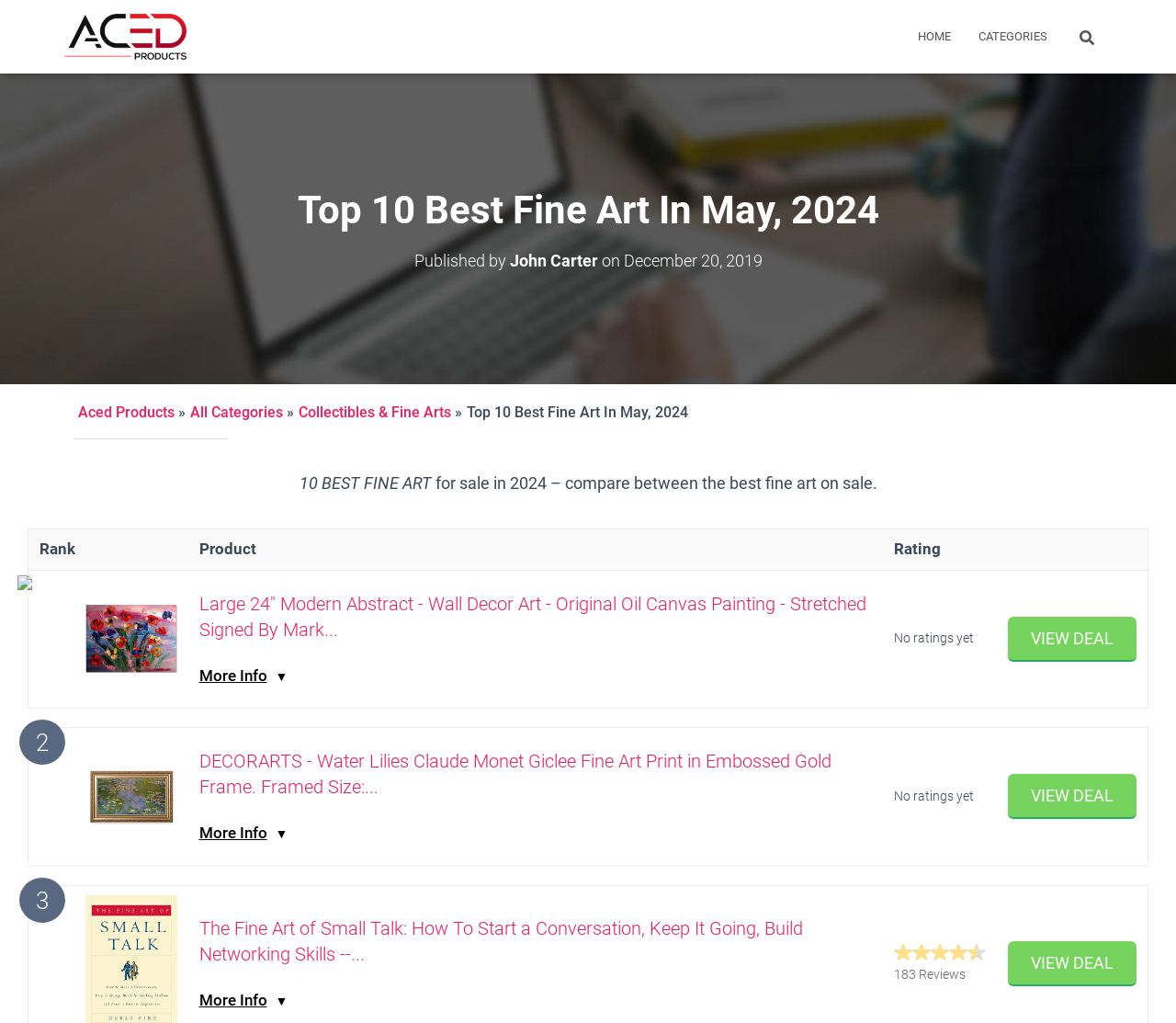Identify and extract the main heading from the webpage.

Top 10 Best Fine Art In May, 2024